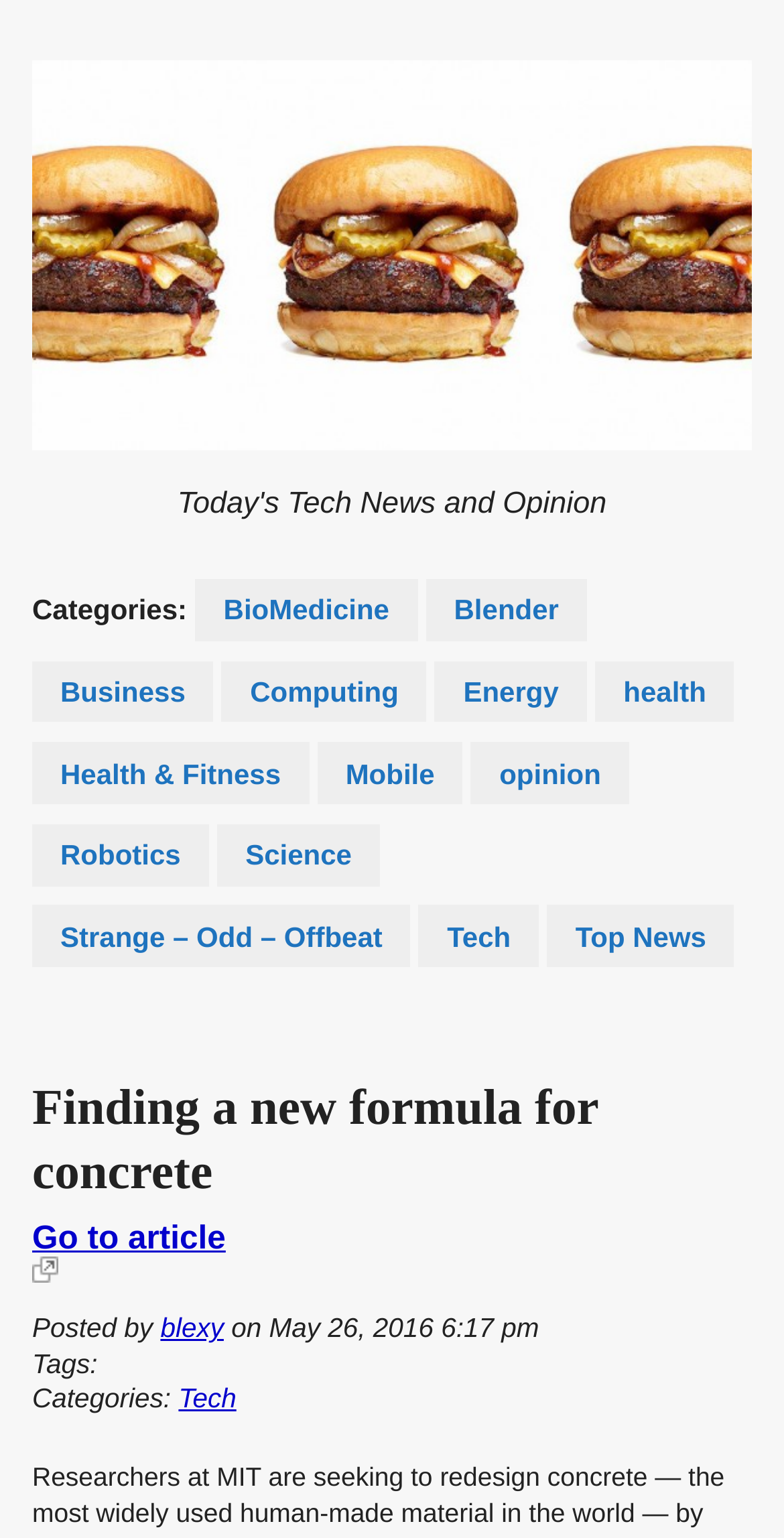Point out the bounding box coordinates of the section to click in order to follow this instruction: "Read the article".

[0.041, 0.793, 0.288, 0.817]